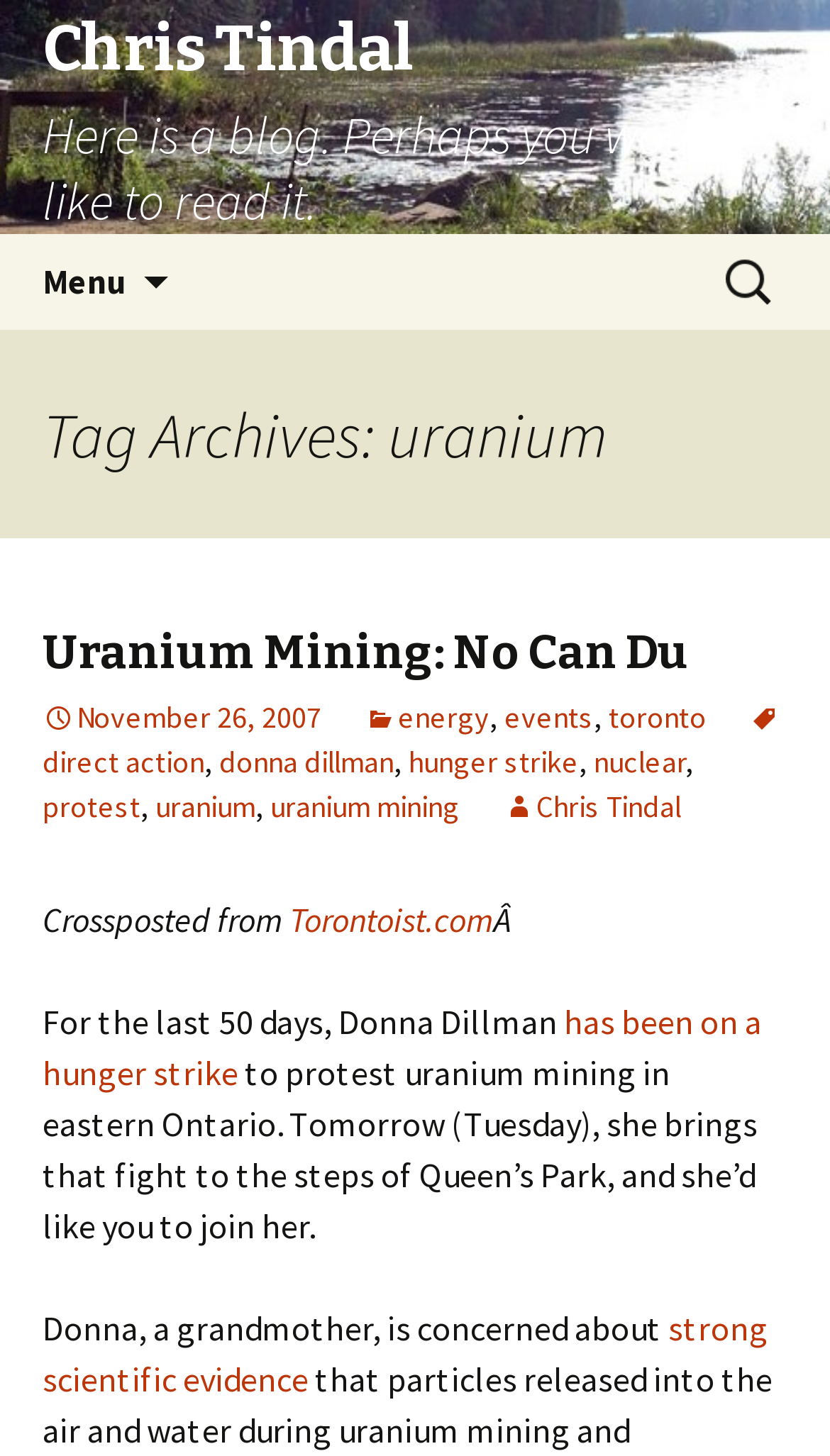What is Donna Dillman protesting?
Using the information from the image, give a concise answer in one word or a short phrase.

Uranium mining